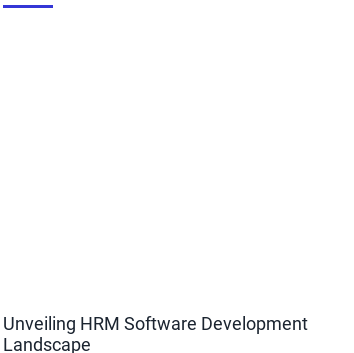Explain the image in a detailed way.

The image titled "Unveiling HRM Software Development Landscape" accompanies an article that explores current trends and innovations in Human Resource Management (HRM) software development. This visually engaging image likely aims to illustrate key concepts discussed in the article, which emphasizes the importance of aligning HR strategies with technology to enhance organizational effectiveness. The article provides a deep dive into HRM software, examining its critical role in improving productivity, employee engagement, and overall business success in today’s competitive landscape.